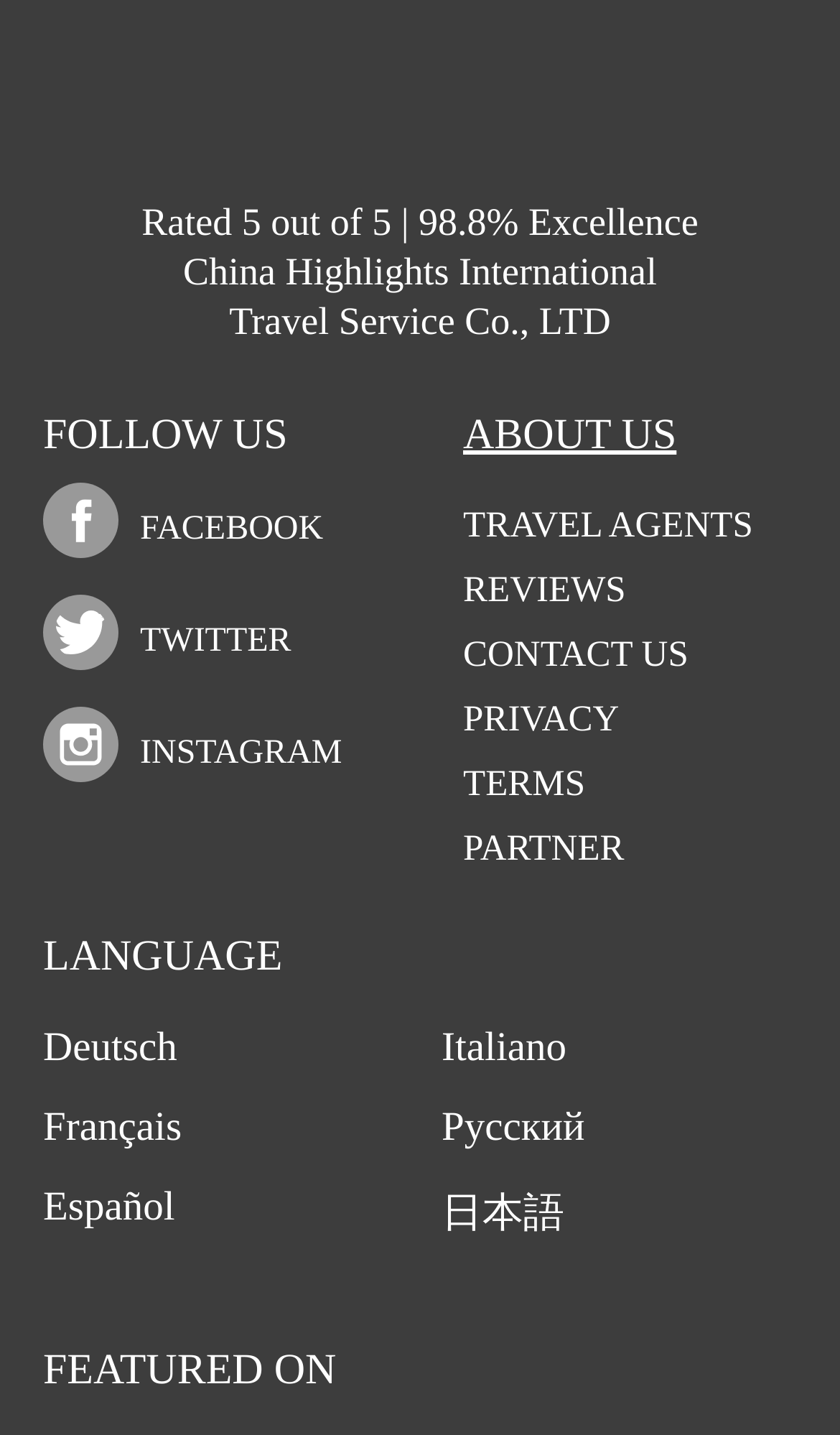Highlight the bounding box coordinates of the element you need to click to perform the following instruction: "Follow China Highlights International on Facebook."

[0.167, 0.356, 0.385, 0.381]